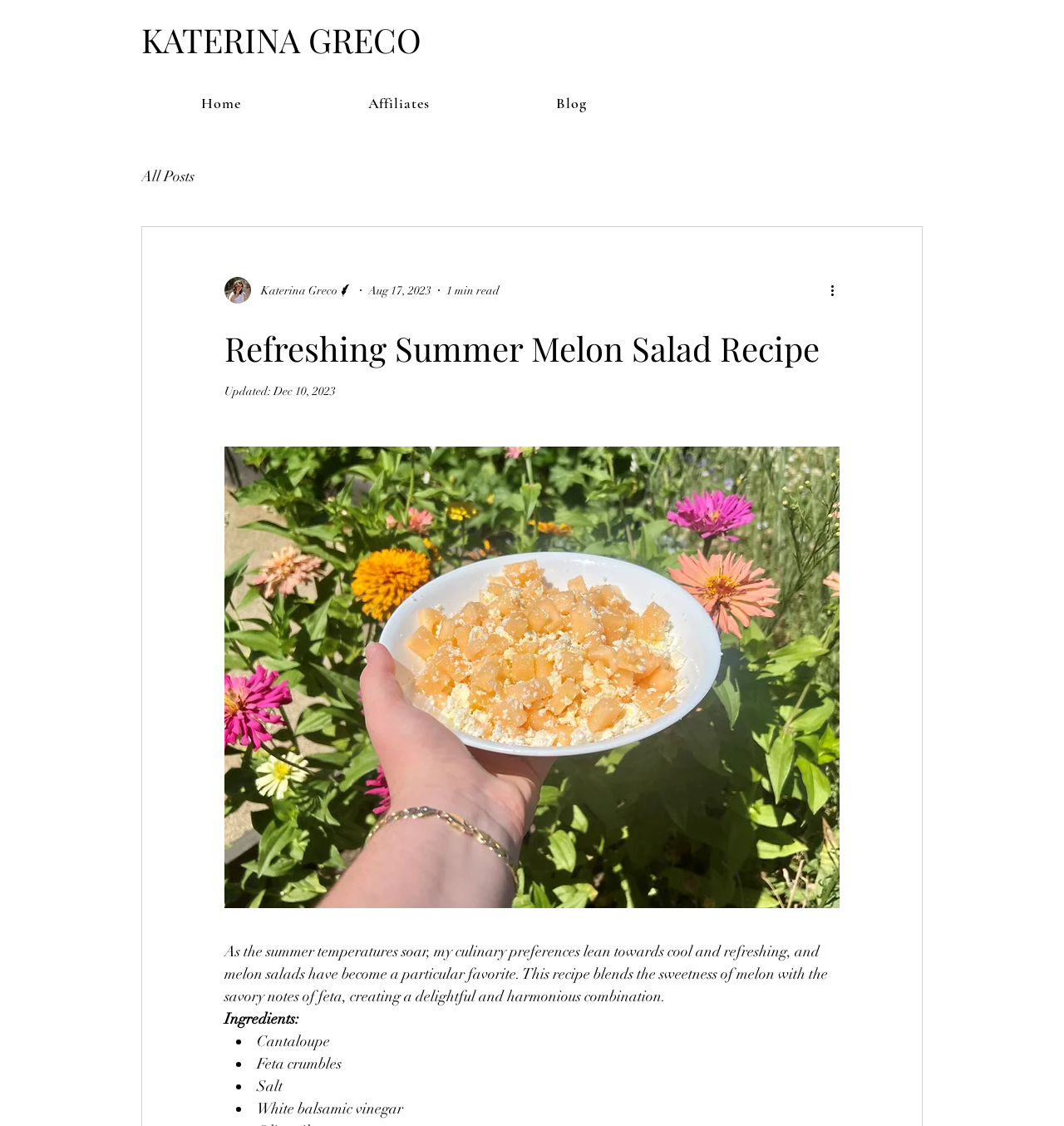How many ingredients are listed?
Relying on the image, give a concise answer in one word or a brief phrase.

4